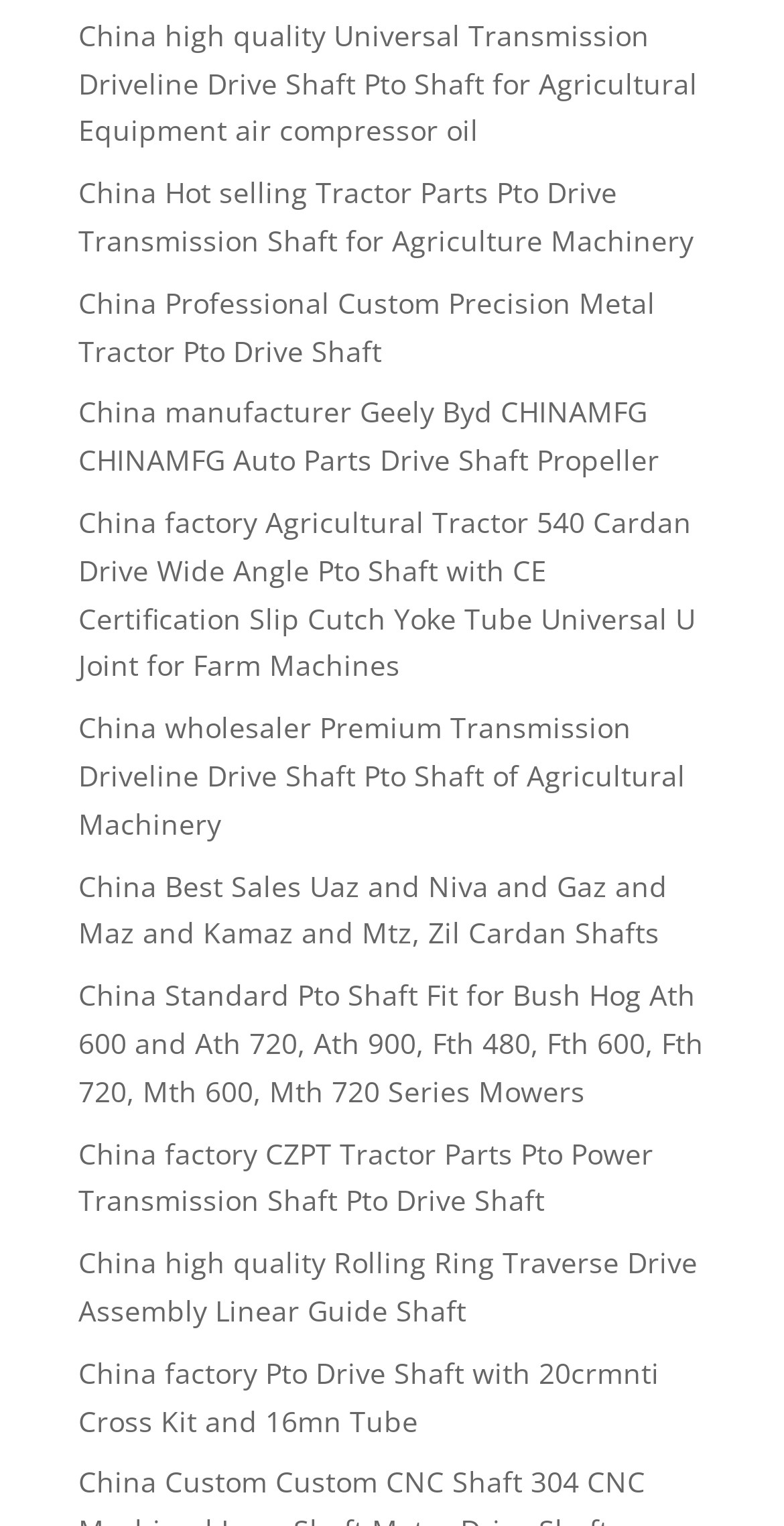Answer the question using only a single word or phrase: 
What is the main product category on this webpage?

Drive Shafts